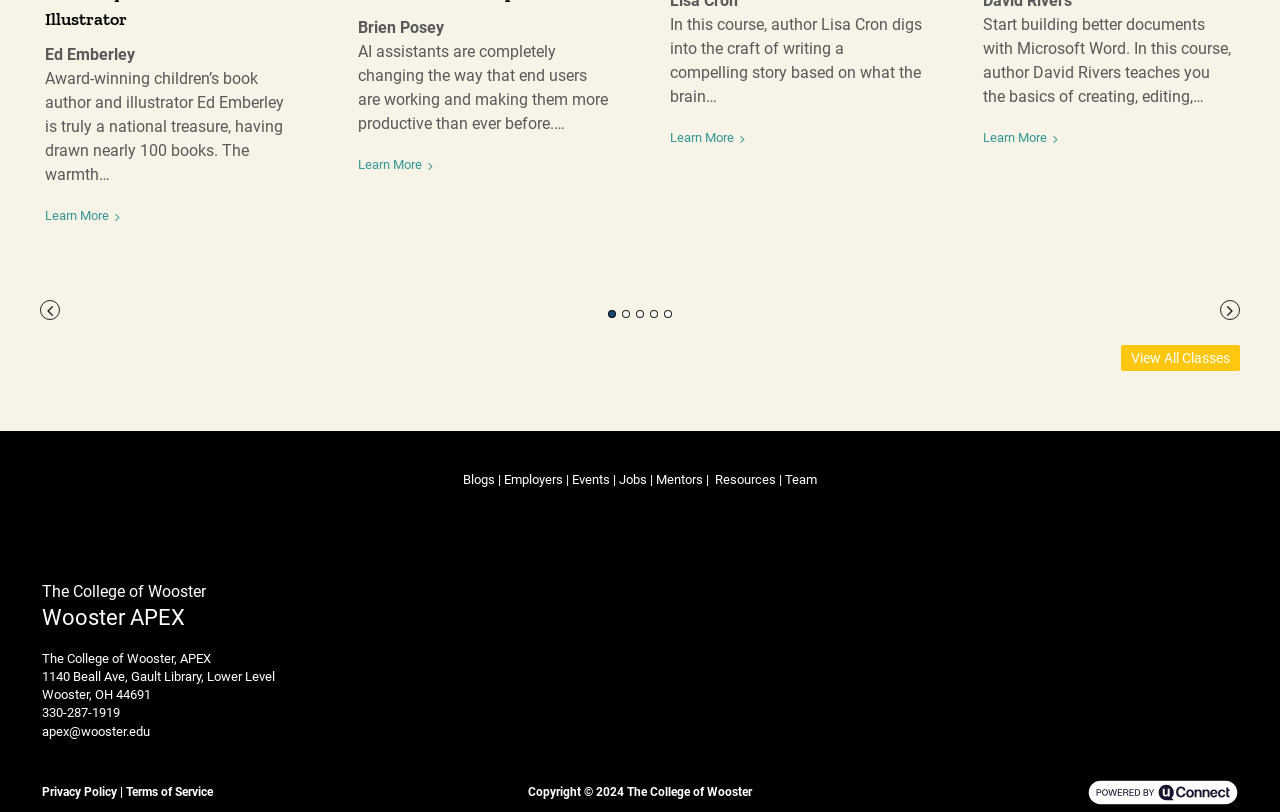Show the bounding box coordinates of the region that should be clicked to follow the instruction: "Learn more about Ed Emberley."

[0.035, 0.256, 0.085, 0.275]